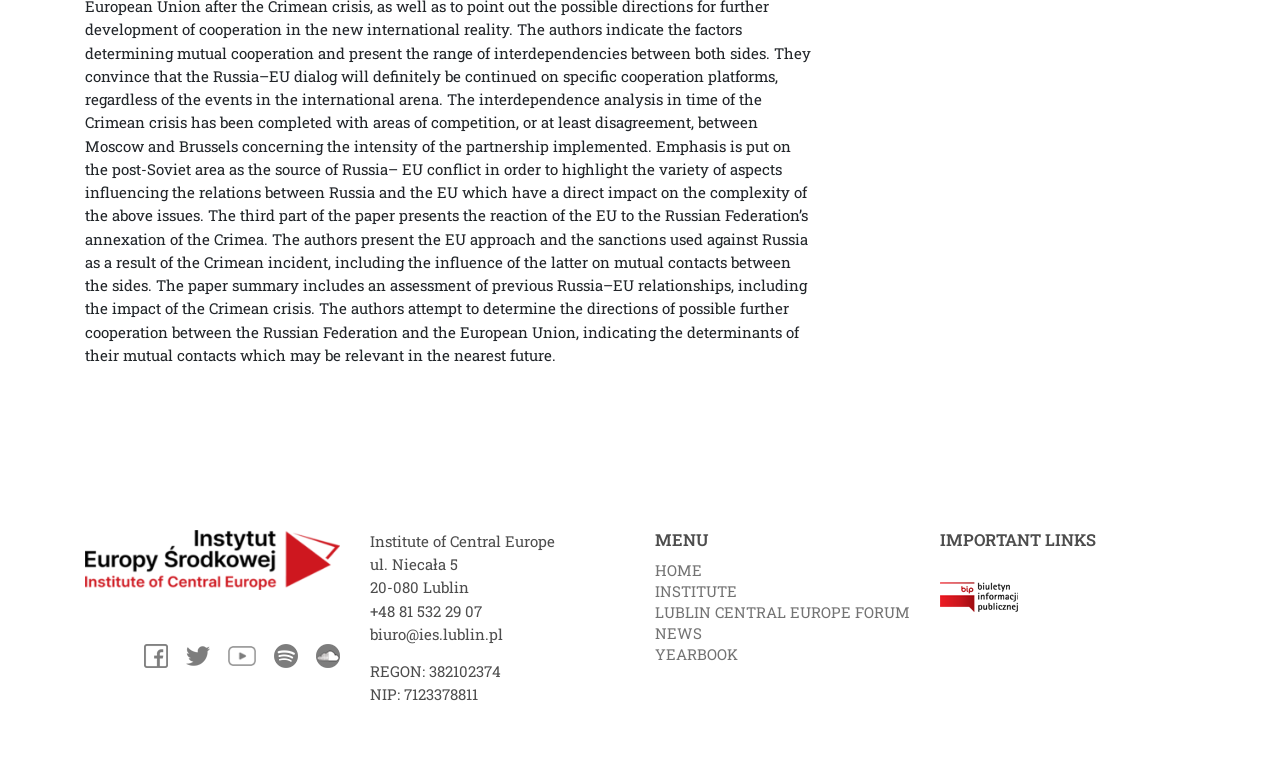From the screenshot, find the bounding box of the UI element matching this description: "Home". Supply the bounding box coordinates in the form [left, top, right, bottom], each a float between 0 and 1.

[0.512, 0.732, 0.548, 0.758]